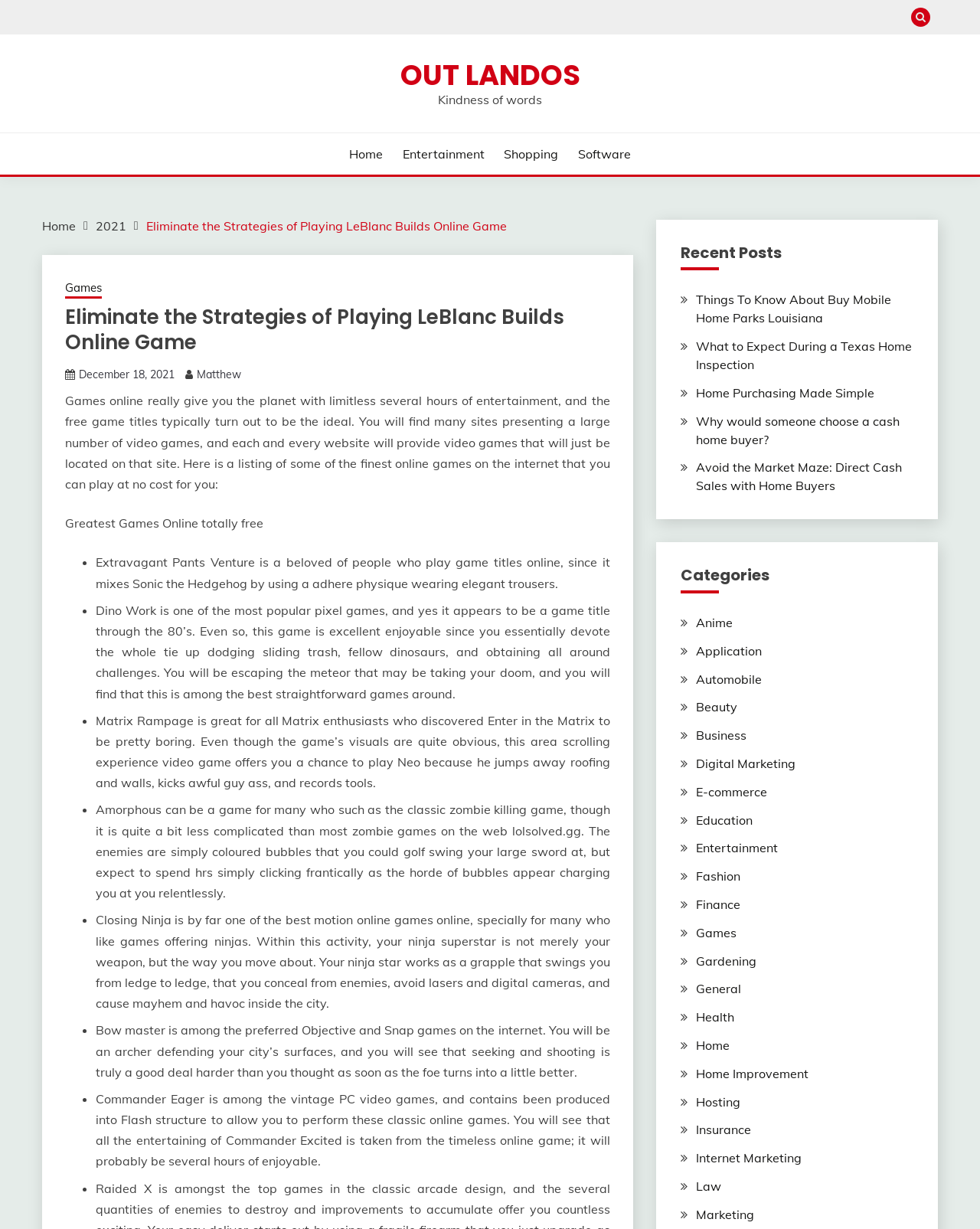Find the bounding box coordinates for the area that should be clicked to accomplish the instruction: "Click the Home link".

[0.356, 0.118, 0.391, 0.133]